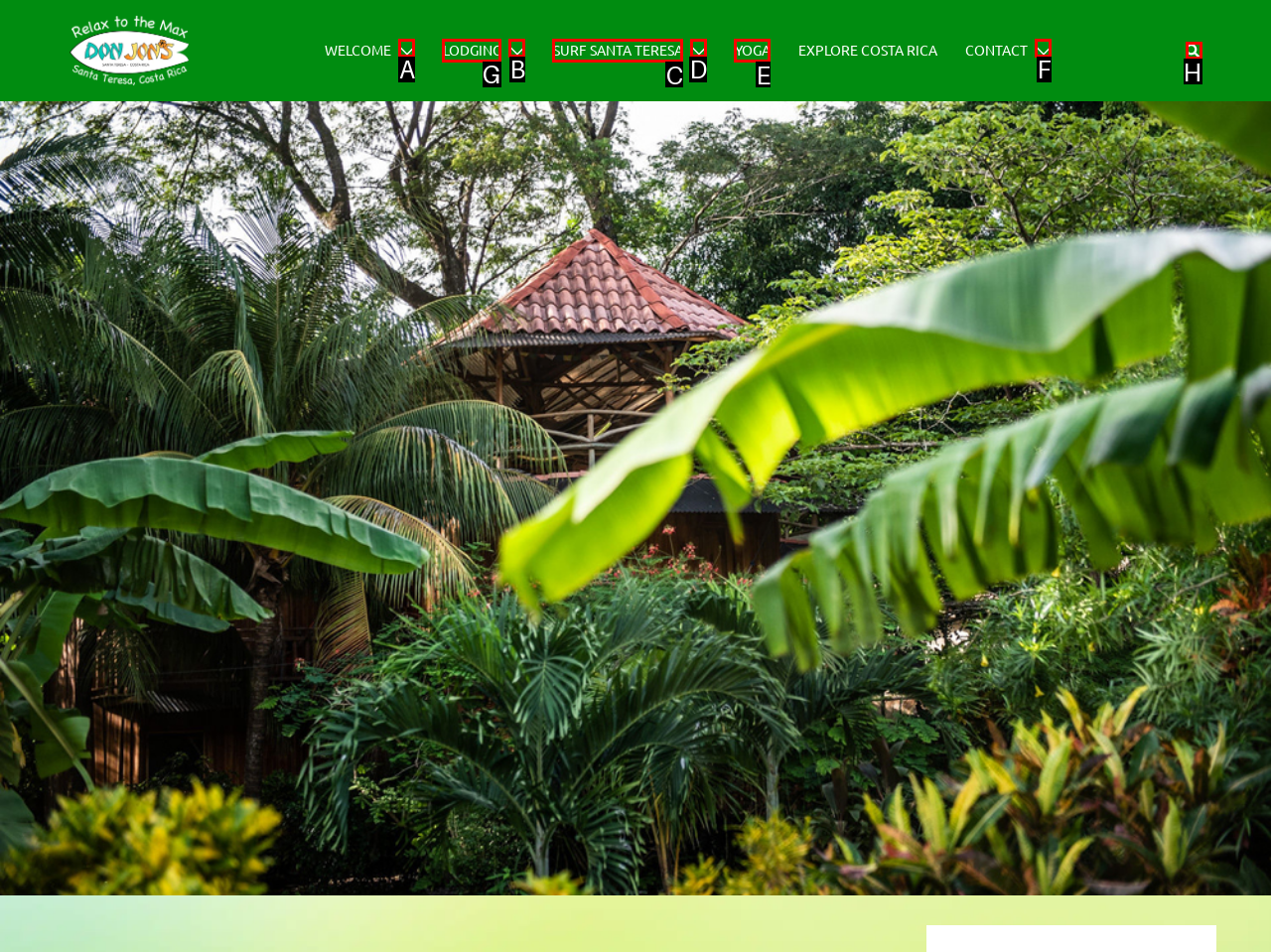Choose the letter that corresponds to the correct button to accomplish the task: view lodging information
Reply with the letter of the correct selection only.

G